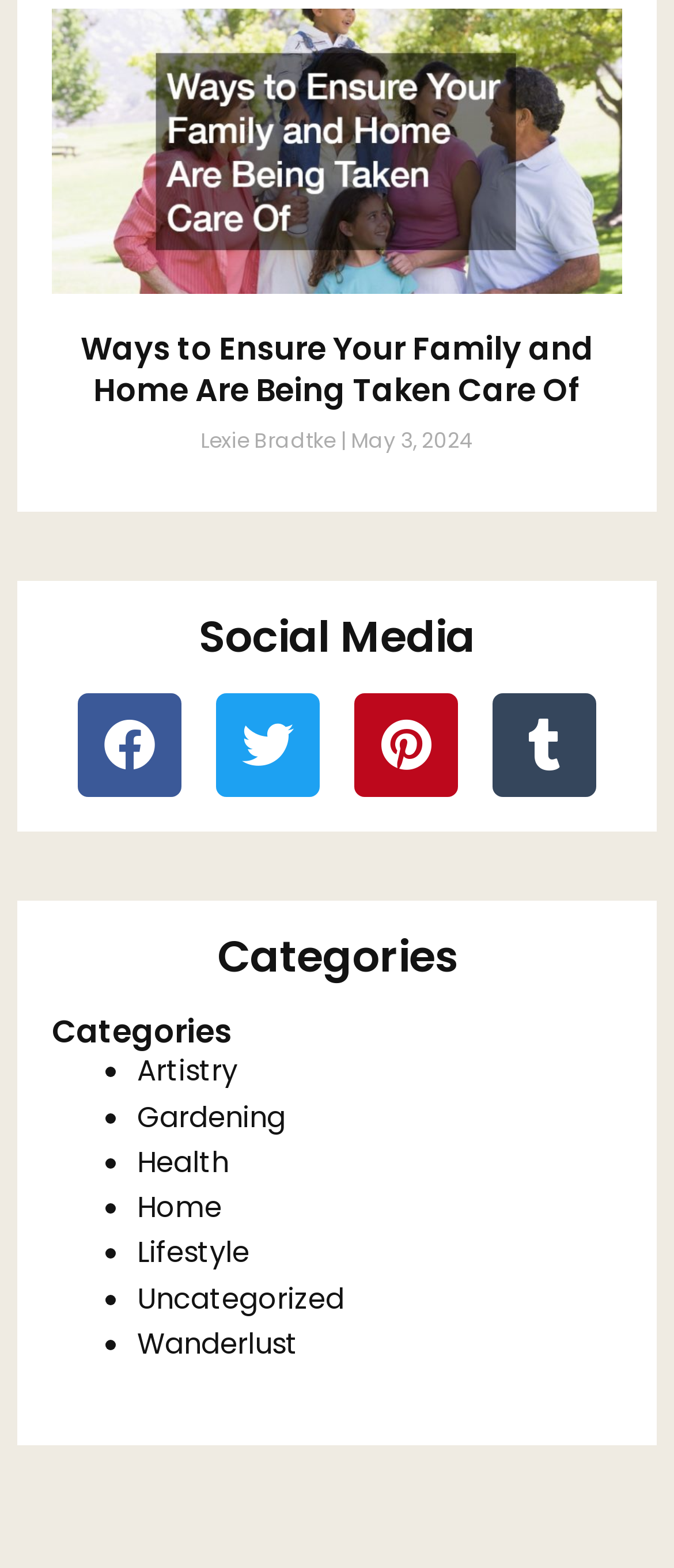Determine the coordinates of the bounding box that should be clicked to complete the instruction: "Read the article by Lexie Bradtke". The coordinates should be represented by four float numbers between 0 and 1: [left, top, right, bottom].

[0.297, 0.271, 0.505, 0.29]